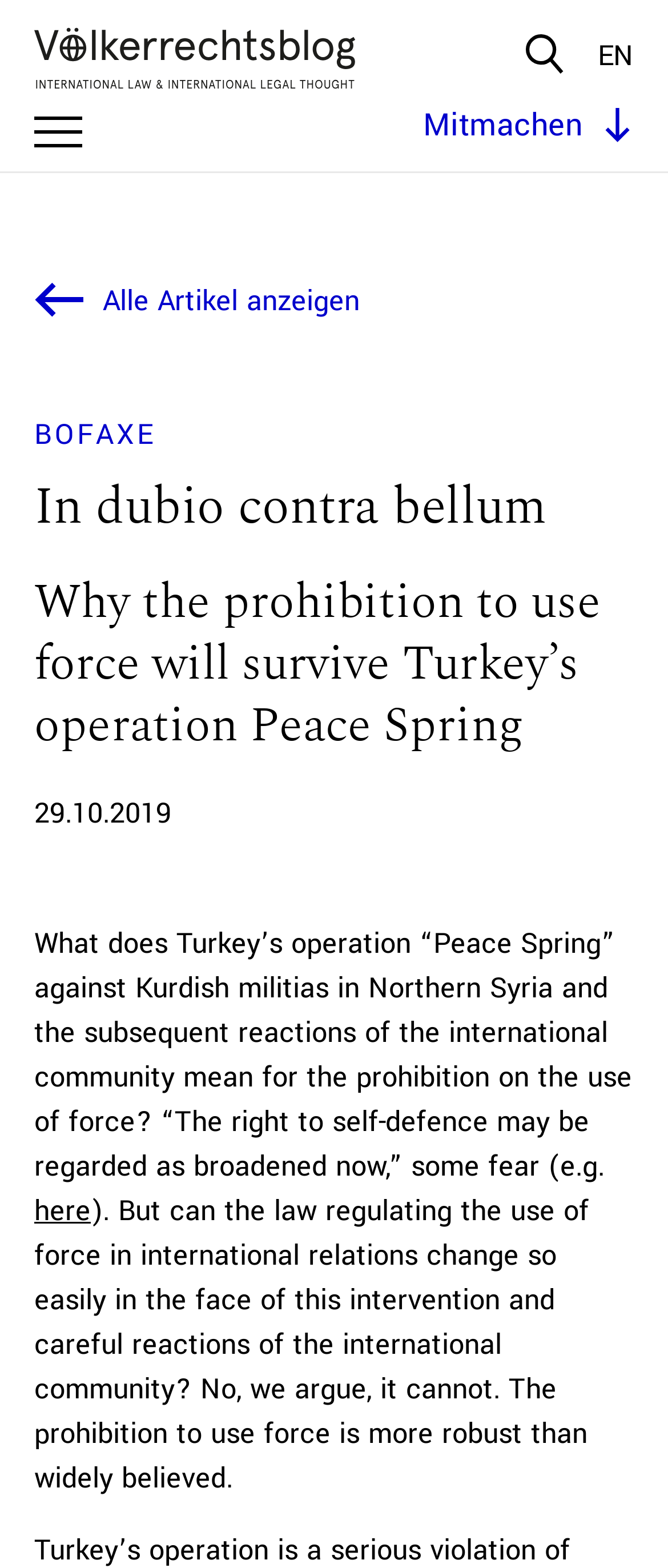What is the purpose of the 'Mitmachen' button?
Answer the question with a detailed and thorough explanation.

The webpage has a static text 'Mitmachen' which is a German word meaning 'to participate', indicating that the button is for users to participate or engage in some activity.